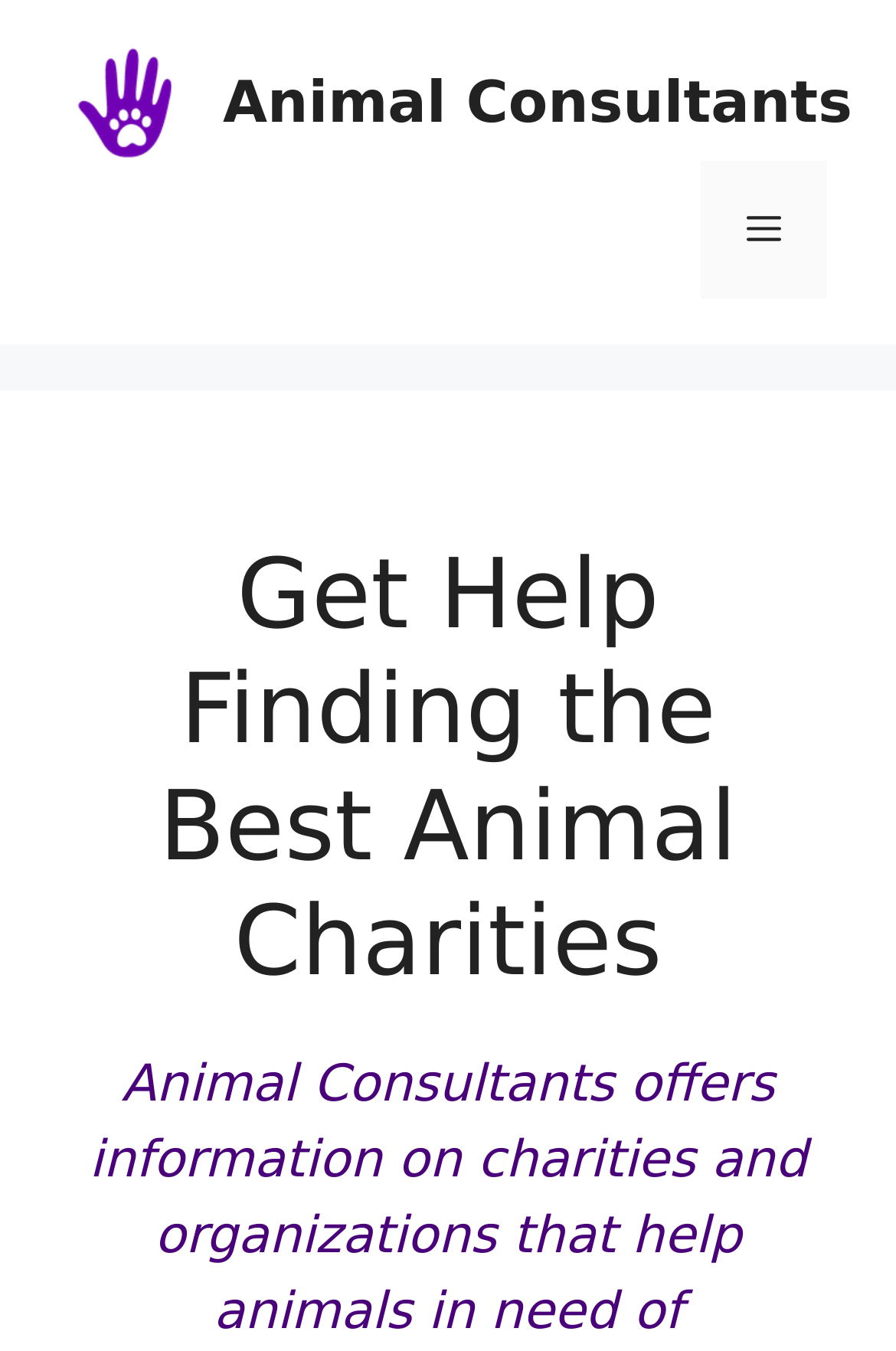What is the purpose of the button 'Menu'?
Using the image, give a concise answer in the form of a single word or short phrase.

To toggle the primary menu